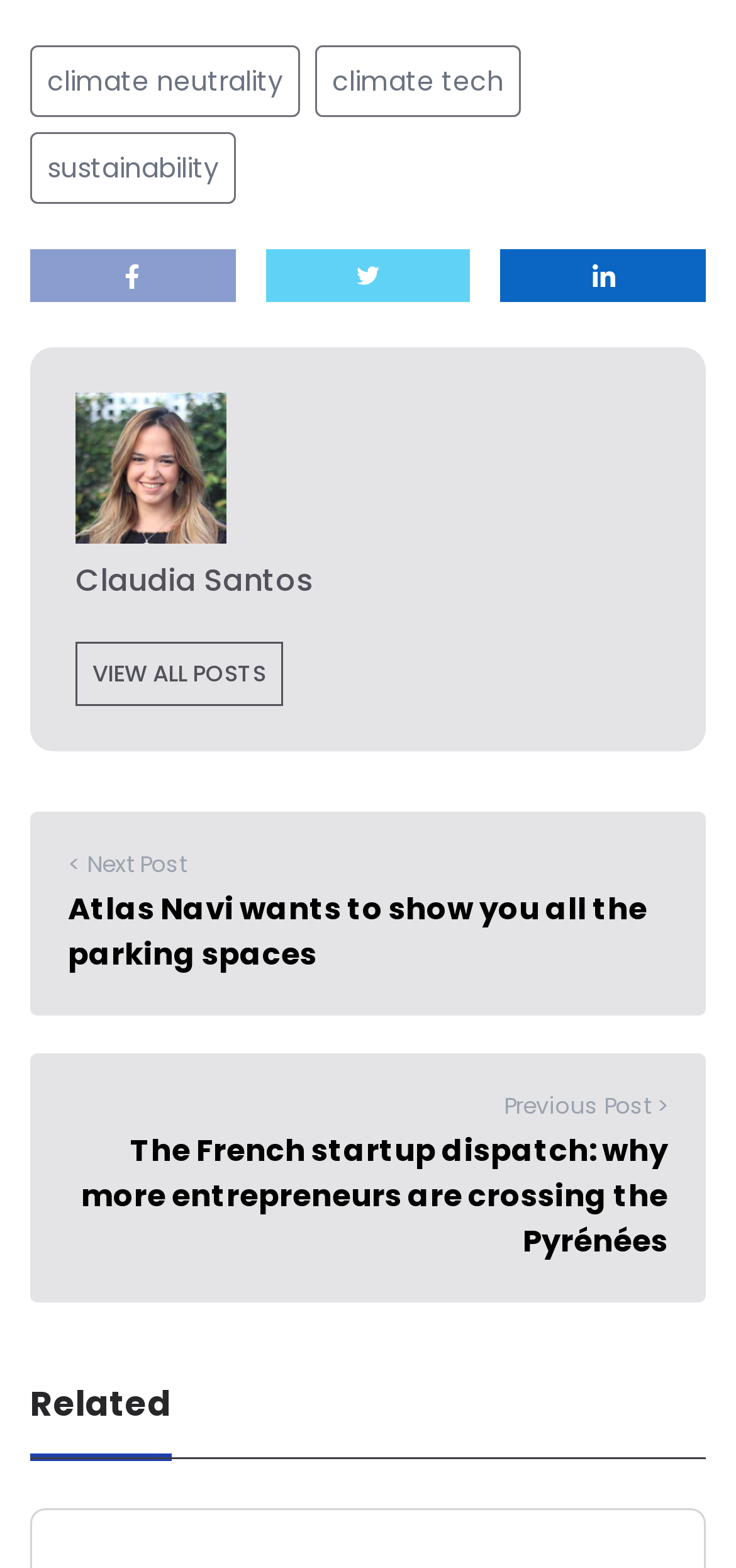Based on the image, please respond to the question with as much detail as possible:
What is the topic of the first link?

The first link is located at the top of the webpage with a bounding box coordinate of [0.041, 0.029, 0.408, 0.075]. The OCR text of this link is 'climate neutrality', which suggests that the topic of this link is related to climate neutrality.